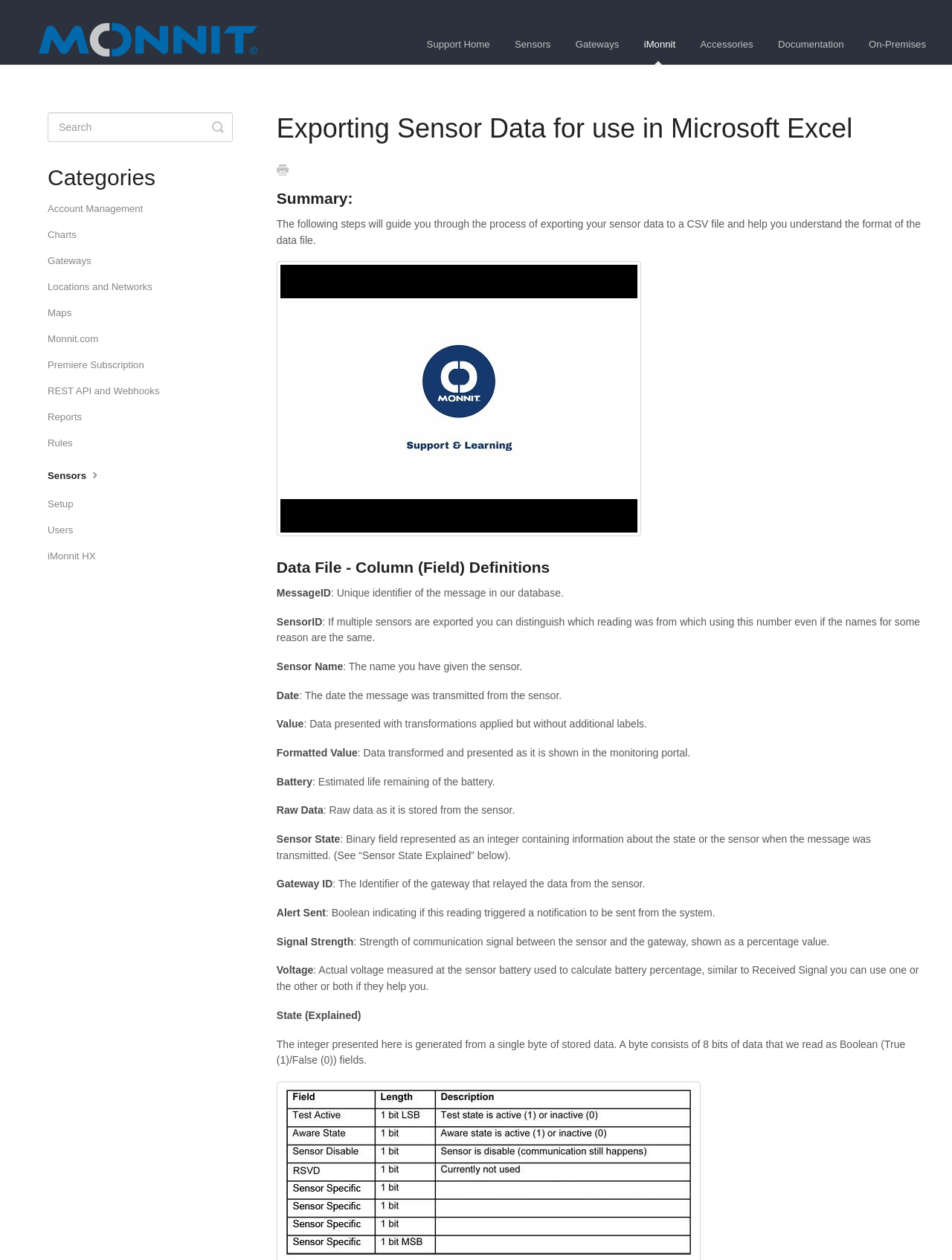Based on the image, give a detailed response to the question: What is the purpose of this webpage?

Based on the webpage content, it appears that the purpose of this webpage is to guide users through the process of exporting their sensor data to a CSV file and help them understand the format of the data file.